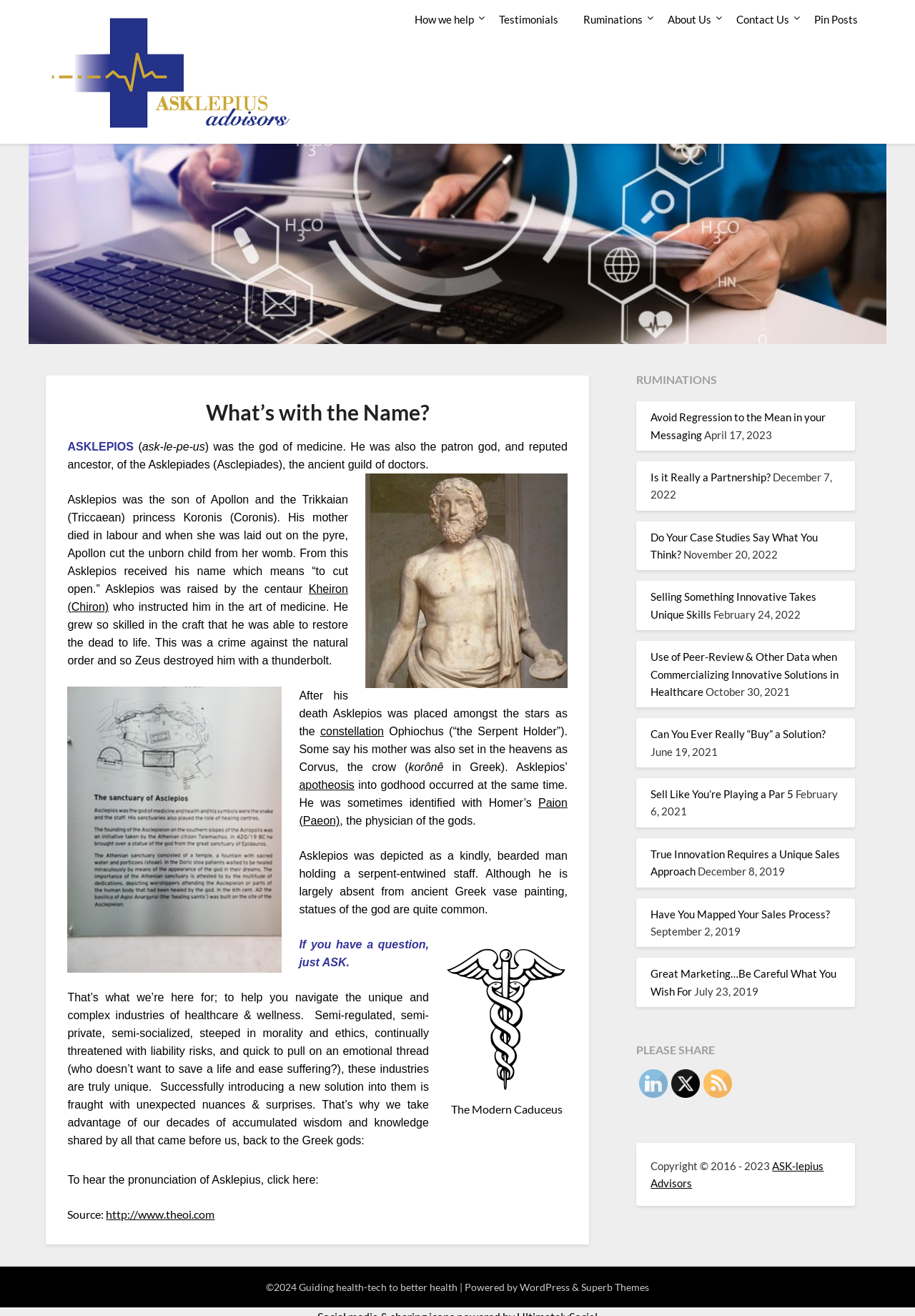Provide a brief response in the form of a single word or phrase:
What is the purpose of the website?

To help navigate healthcare and wellness industries